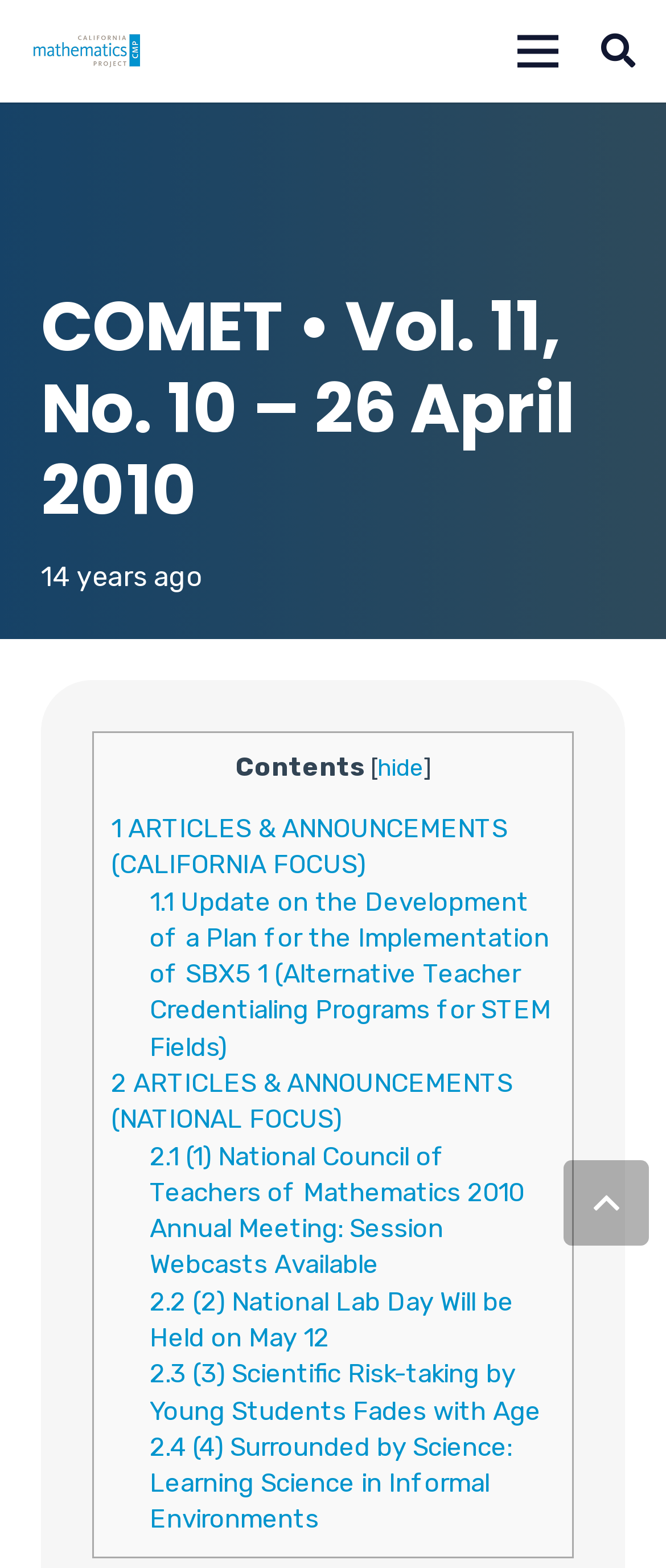Locate the bounding box coordinates of the element you need to click to accomplish the task described by this instruction: "Open the menu".

[0.745, 0.005, 0.872, 0.06]